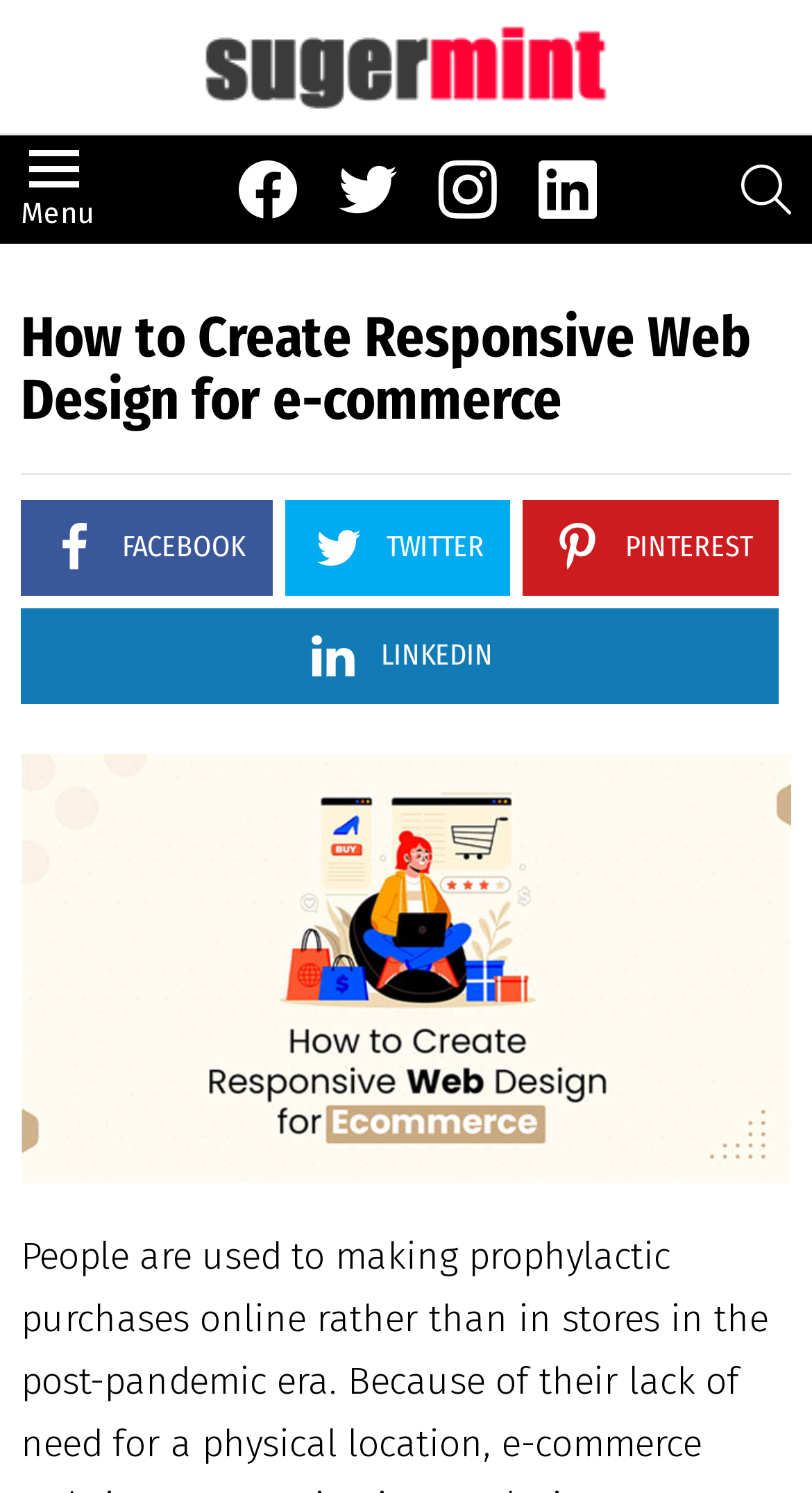Where is the search function located?
Based on the image, give a one-word or short phrase answer.

Top right